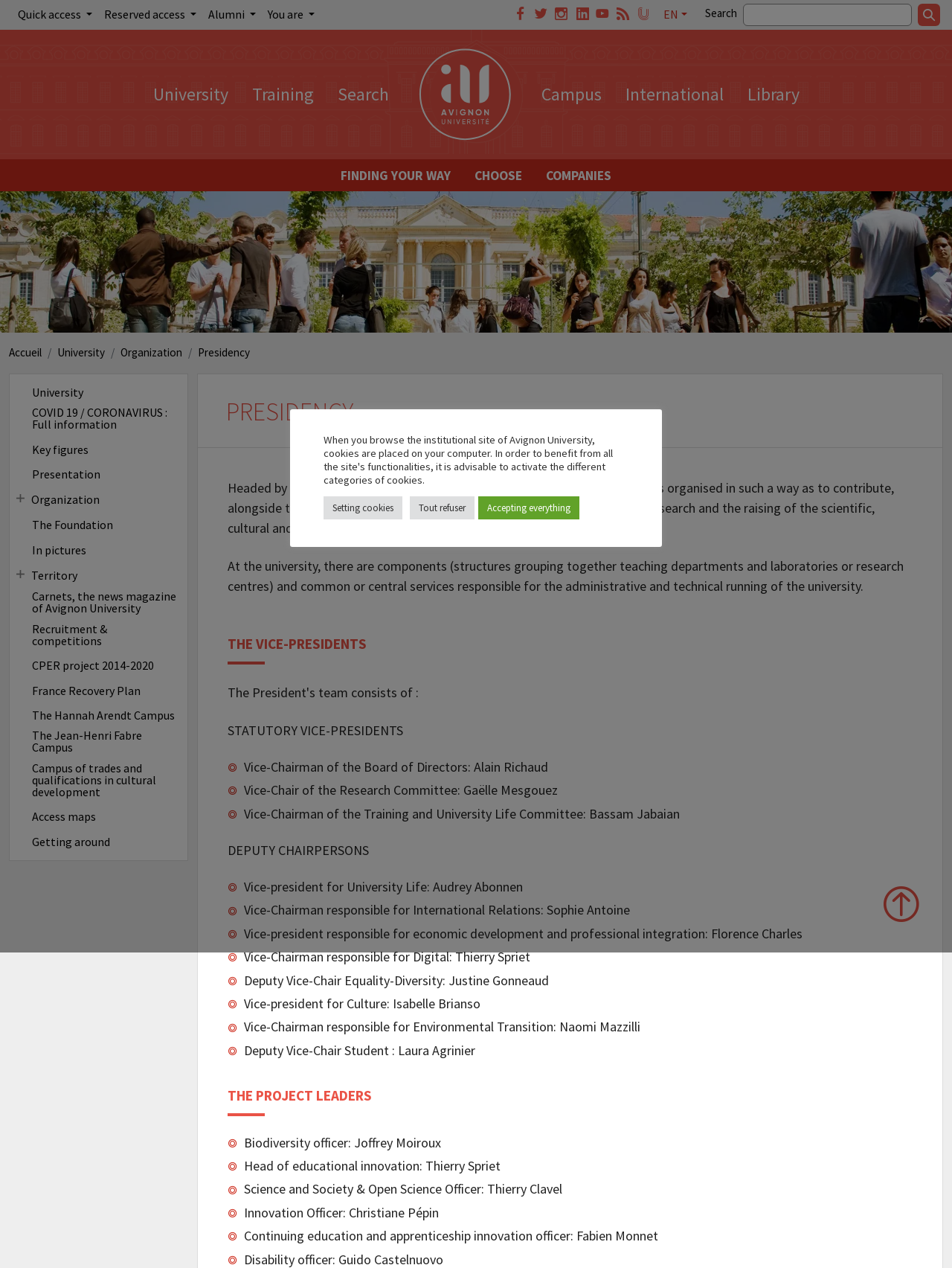What is the name of the campus mentioned in the webpage?
Provide a detailed and well-explained answer to the question.

I found the answer by looking at the link with the text 'The Hannah Arendt Campus' which is located in the left menu, indicating that it is one of the campuses of the university.